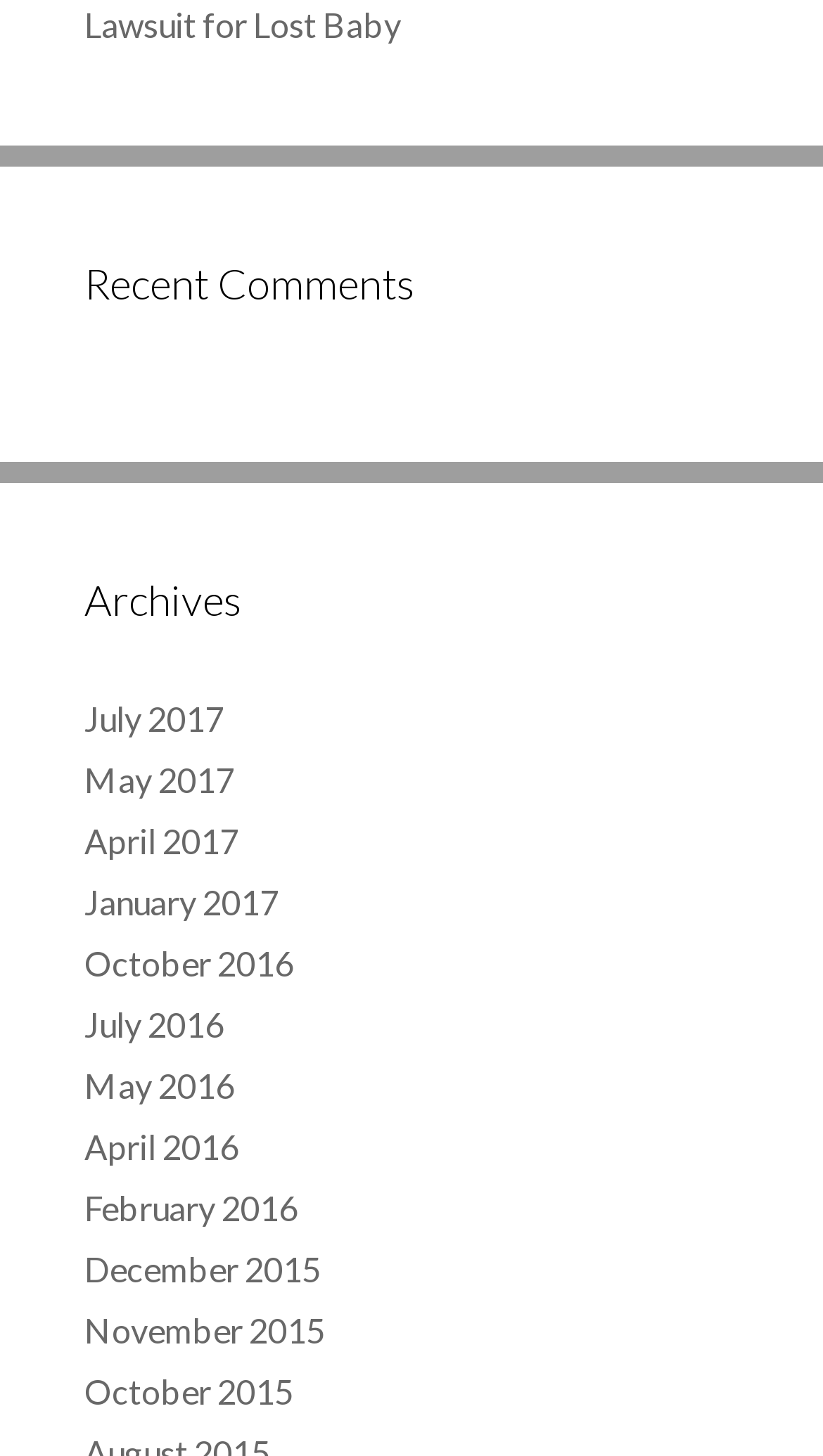Please provide a brief answer to the question using only one word or phrase: 
How many months are listed in the archives?

12